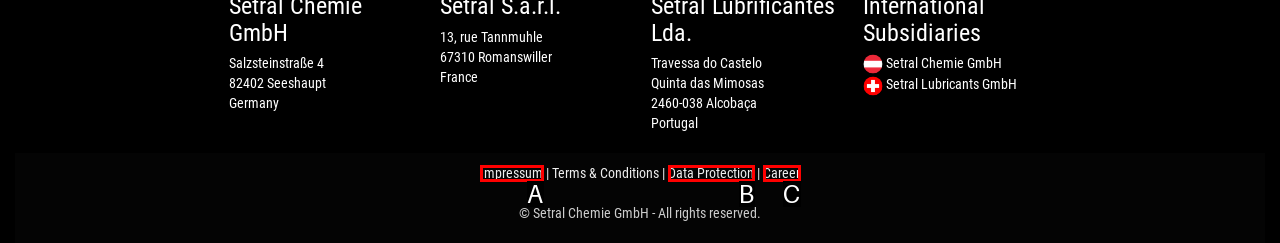Identify the HTML element that corresponds to the description: Career Provide the letter of the correct option directly.

C